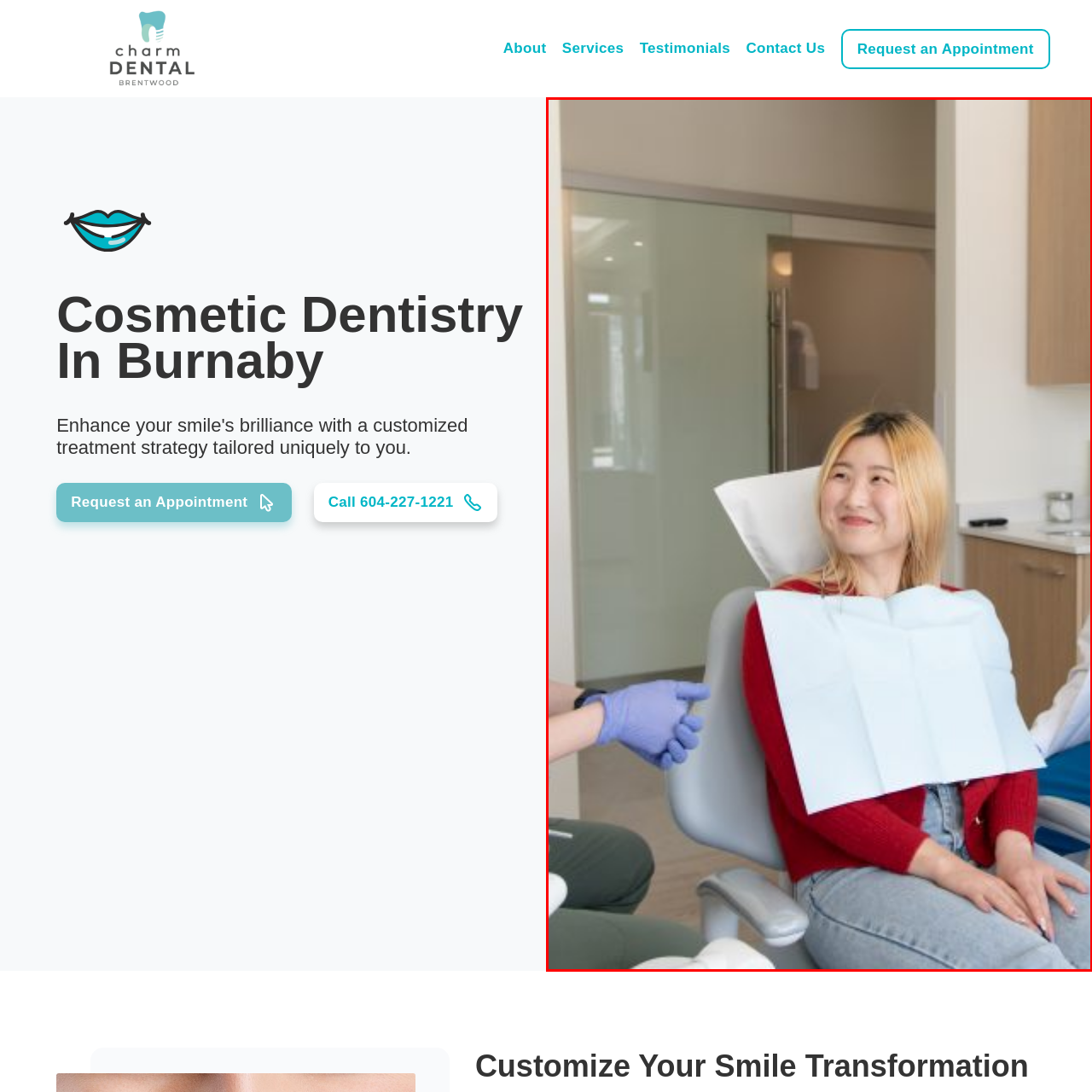Describe in detail what is happening in the image highlighted by the red border.

This image captures a moment in a dental office where a young woman is seated in a dental chair, wearing a protective bib. She has a bright and cheerful expression, suggesting she's at ease during her visit. The setting is modern and well-lit, featuring neutral tones and sleek, contemporary furnishings that create a welcoming atmosphere. A dental professional, whose hand is visible in the frame, appears to be engaging with her, possibly explaining the upcoming procedure or providing reassurance. The room is designed to promote comfort, evident from the clean and organized environment. This scene emphasizes the caring nature of dental practices and the importance of patient comfort in cosmetic dentistry.